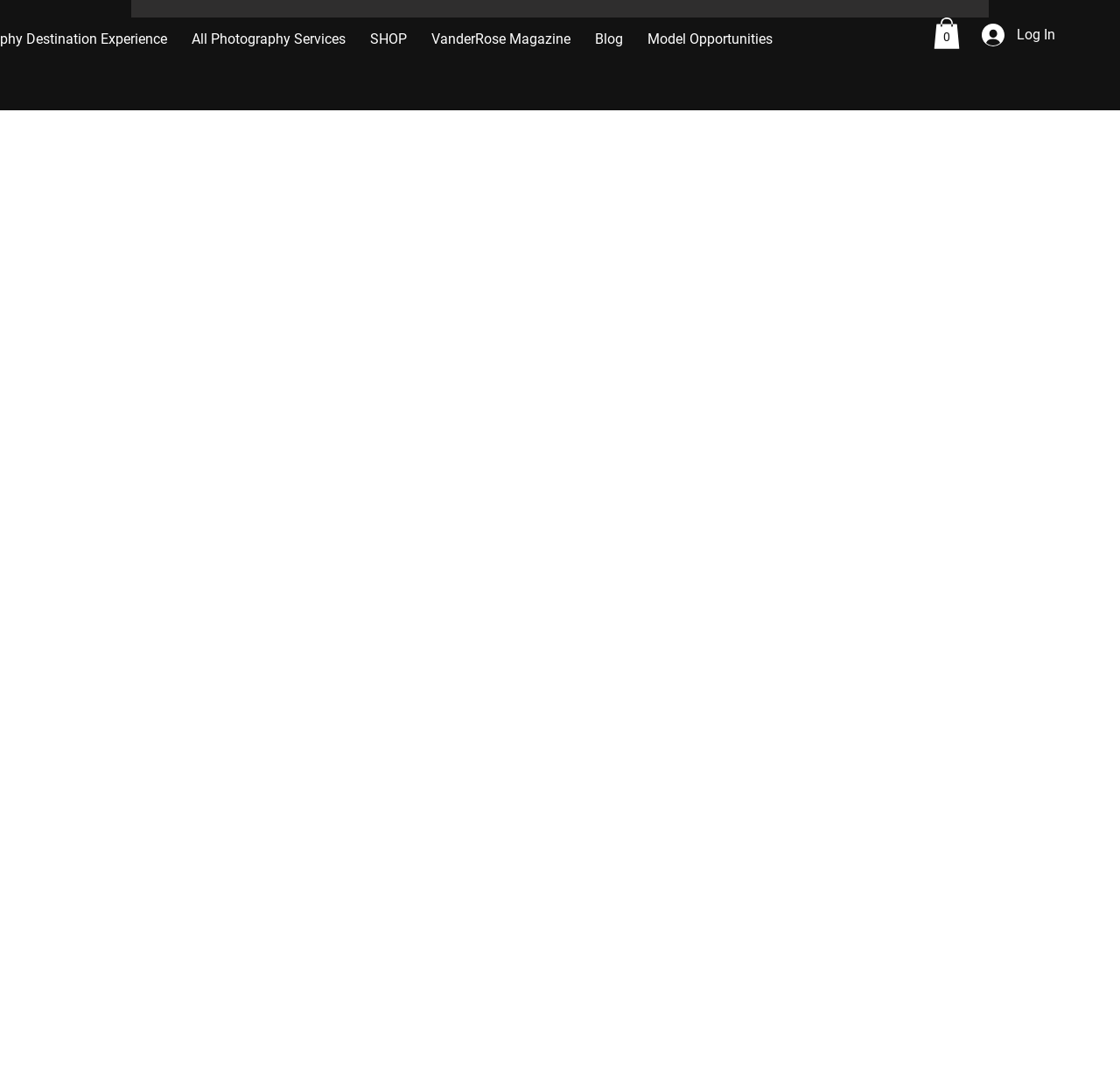How many items are in the cart?
Please provide a comprehensive answer based on the details in the screenshot.

The button with the text 'Cart with 0 items' indicates that there are currently no items in the cart.